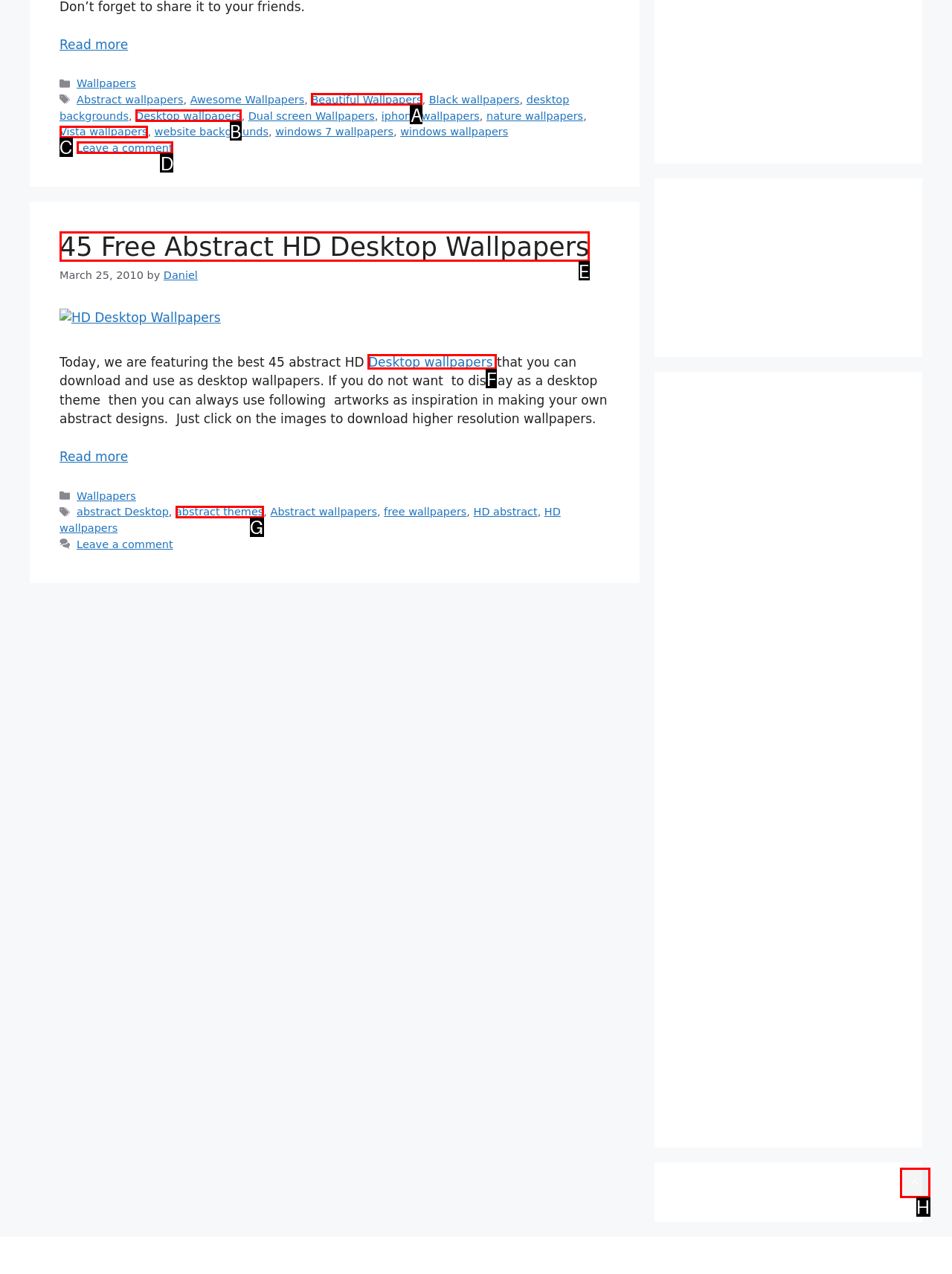Choose the UI element that best aligns with the description: Virginia State Board of Elections
Respond with the letter of the chosen option directly.

None